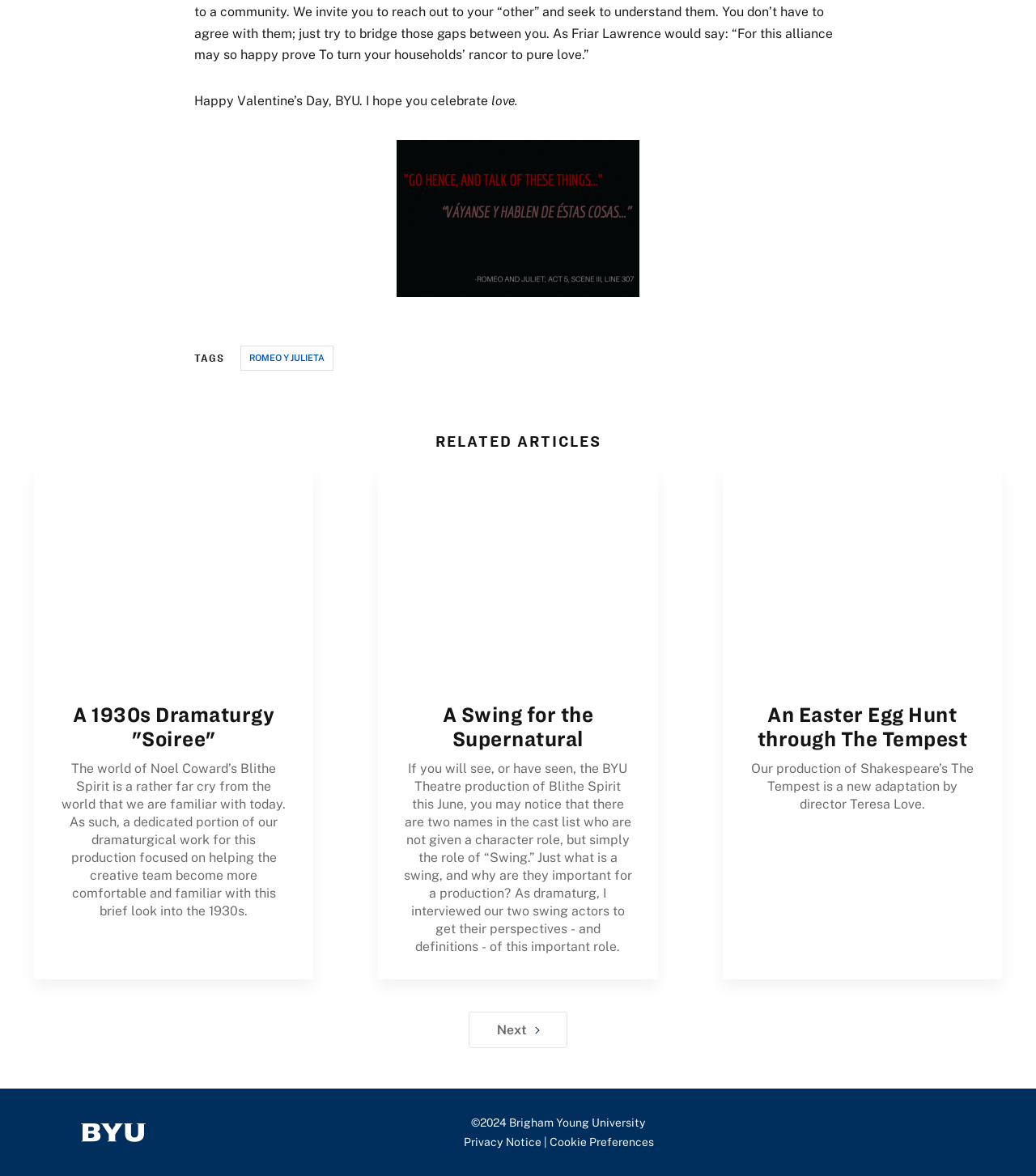Locate the bounding box coordinates of the clickable area to execute the instruction: "View A 1930s Dramaturgy Soiree". Provide the coordinates as four float numbers between 0 and 1, represented as [left, top, right, bottom].

[0.07, 0.598, 0.265, 0.638]